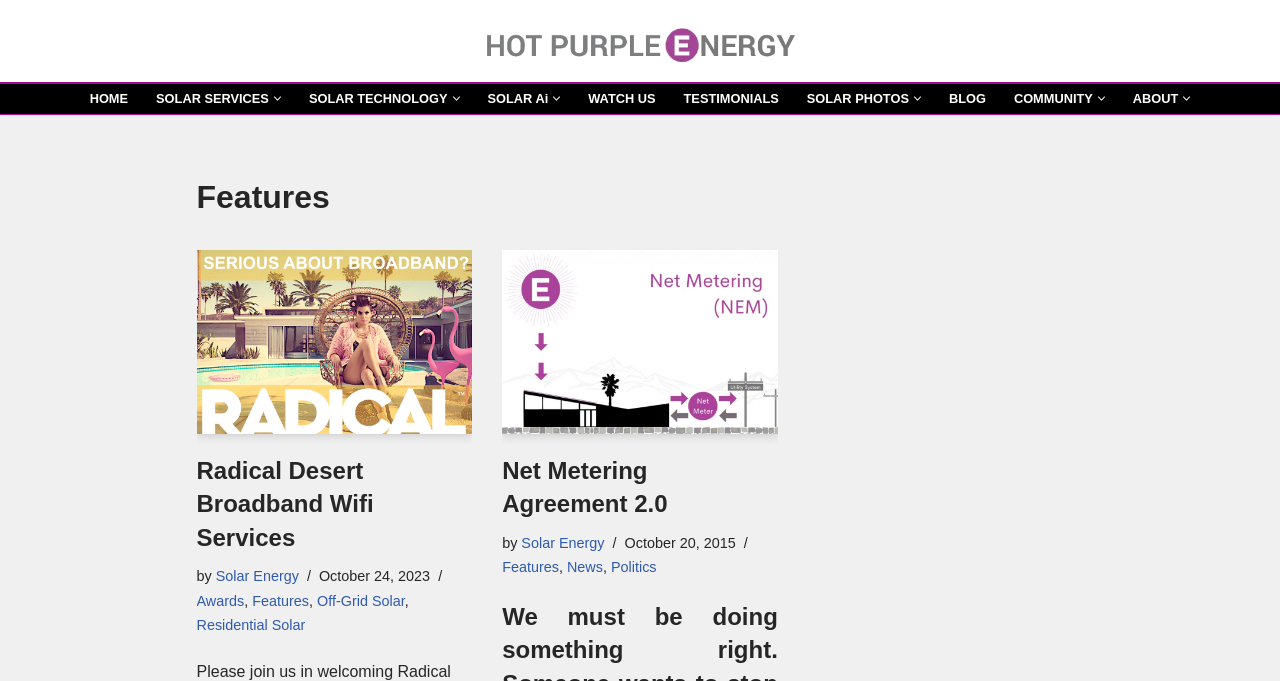What is the primary menu item after 'HOME'?
Please answer the question with a detailed response using the information from the screenshot.

By analyzing the navigation menu, I found that the primary menu item after 'HOME' is 'SOLAR SERVICES', which is located at the second position in the menu.